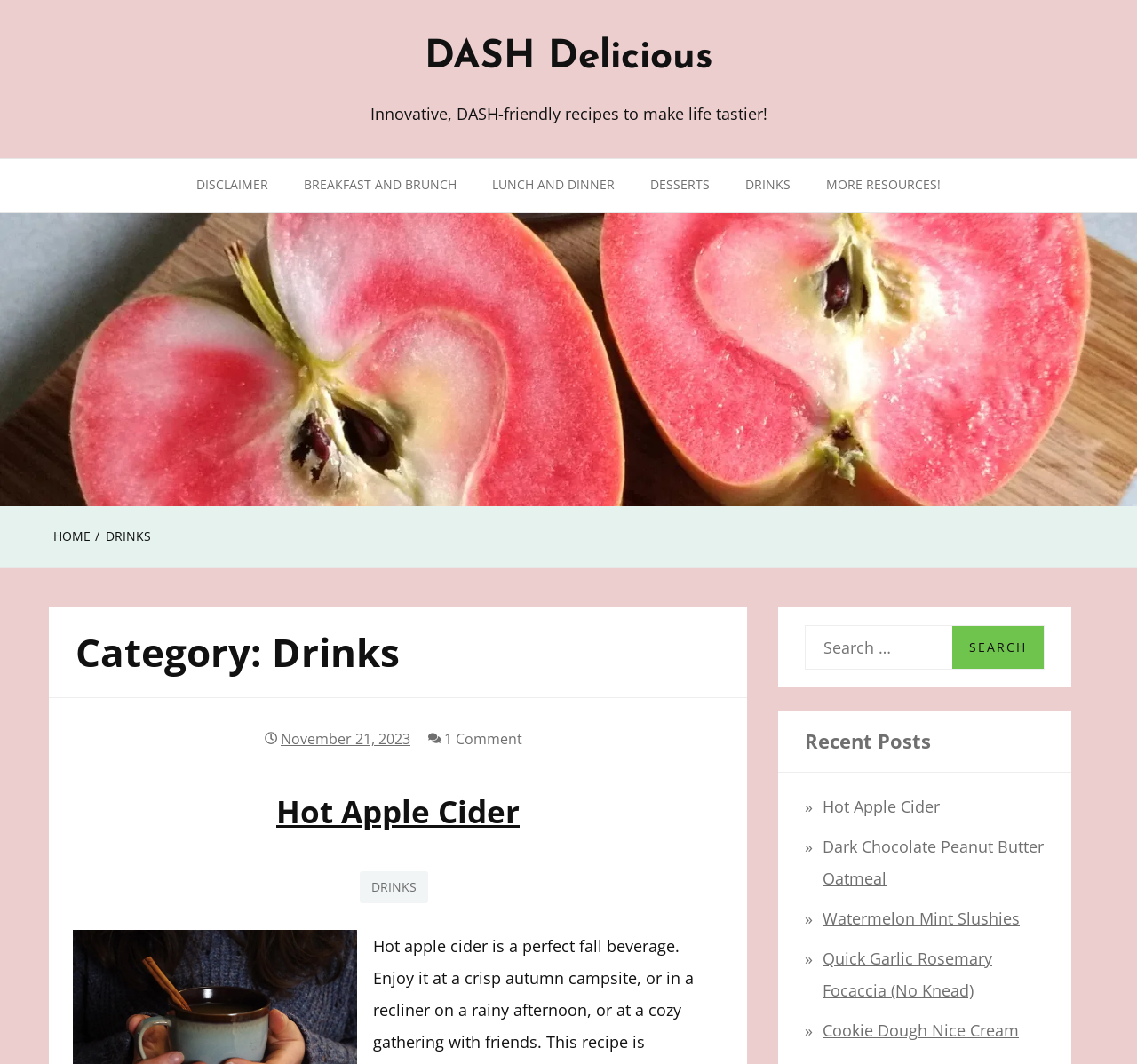Using the description "Breakfast and Brunch", predict the bounding box of the relevant HTML element.

[0.252, 0.15, 0.417, 0.2]